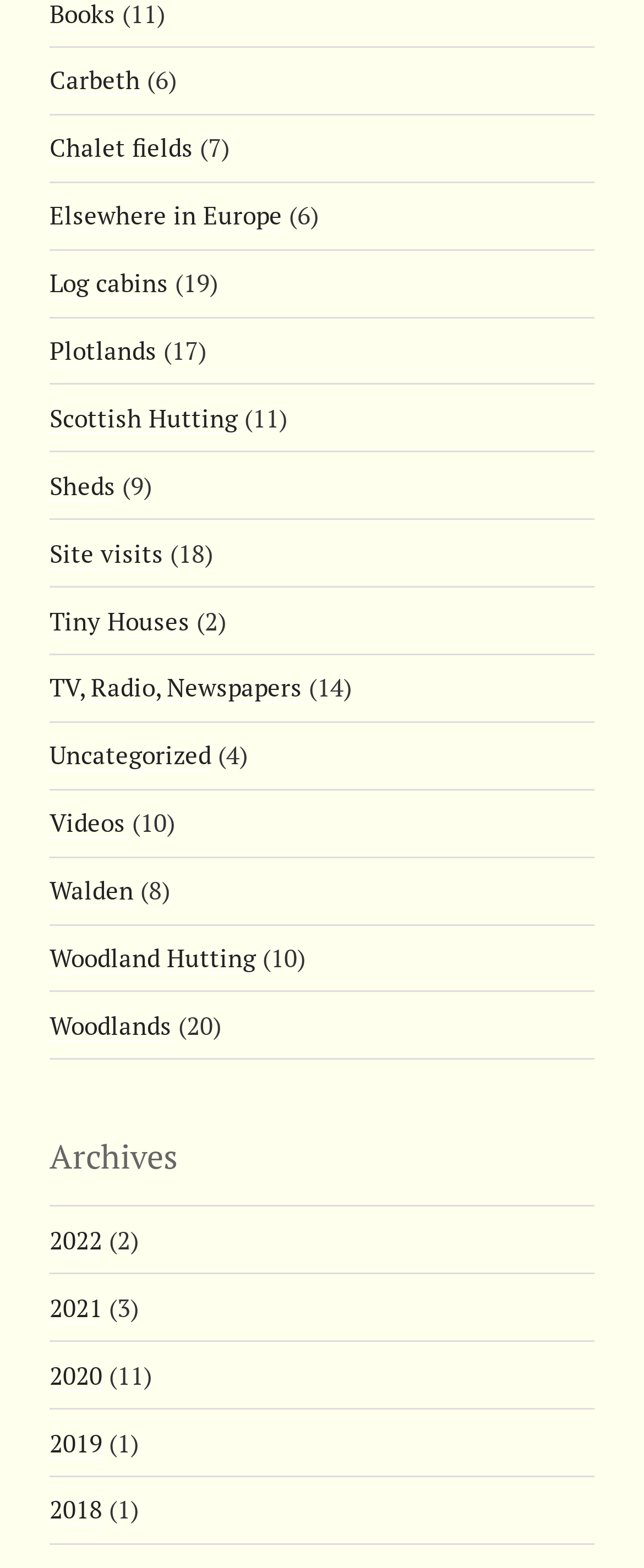Answer the question below using just one word or a short phrase: 
How are the links on the webpage organized?

By category